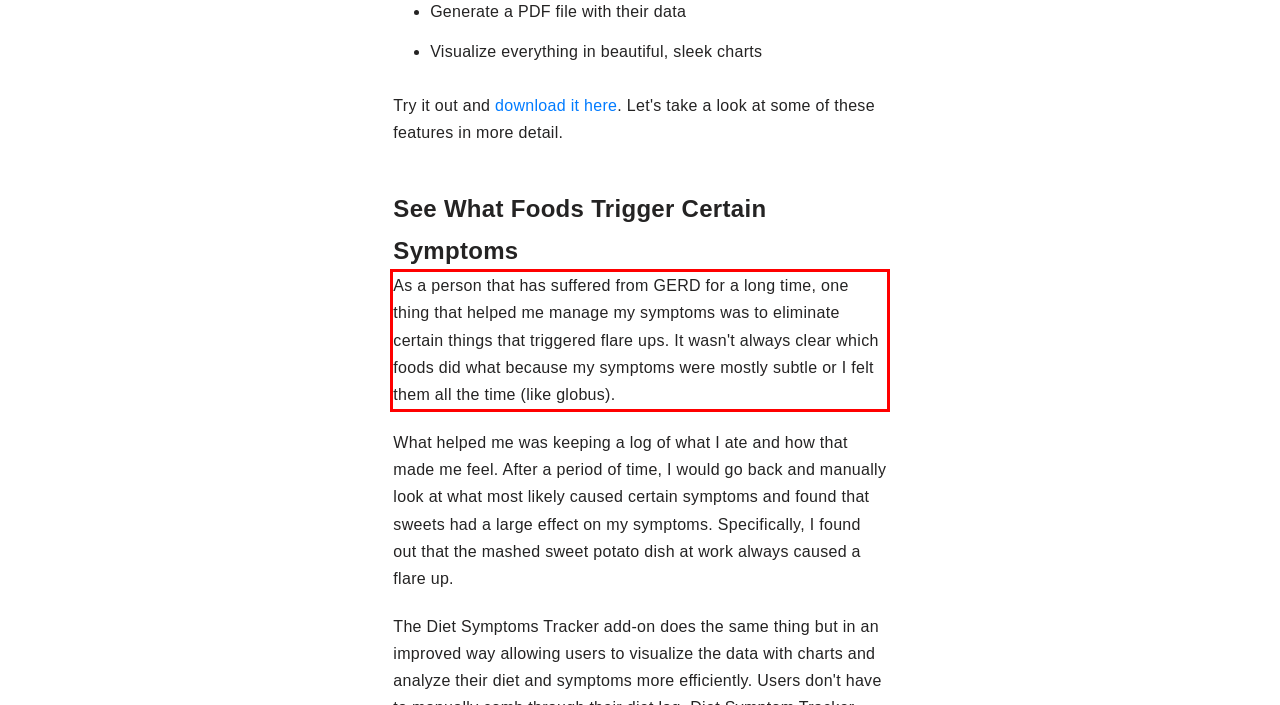Observe the screenshot of the webpage that includes a red rectangle bounding box. Conduct OCR on the content inside this red bounding box and generate the text.

As a person that has suffered from GERD for a long time, one thing that helped me manage my symptoms was to eliminate certain things that triggered flare ups. It wasn't always clear which foods did what because my symptoms were mostly subtle or I felt them all the time (like globus).